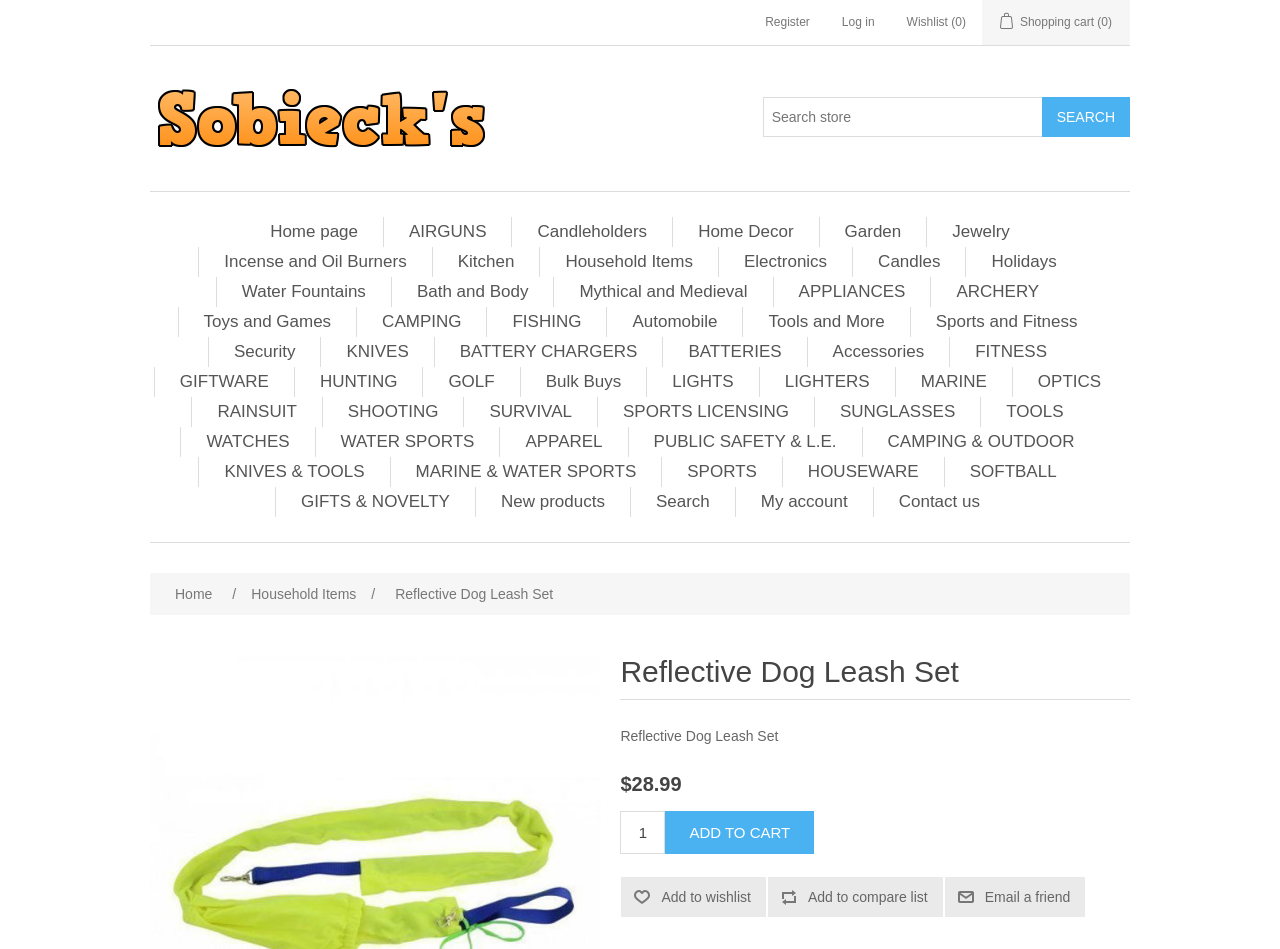Determine the bounding box coordinates of the region to click in order to accomplish the following instruction: "Add to cart". Provide the coordinates as four float numbers between 0 and 1, specifically [left, top, right, bottom].

[0.52, 0.855, 0.636, 0.9]